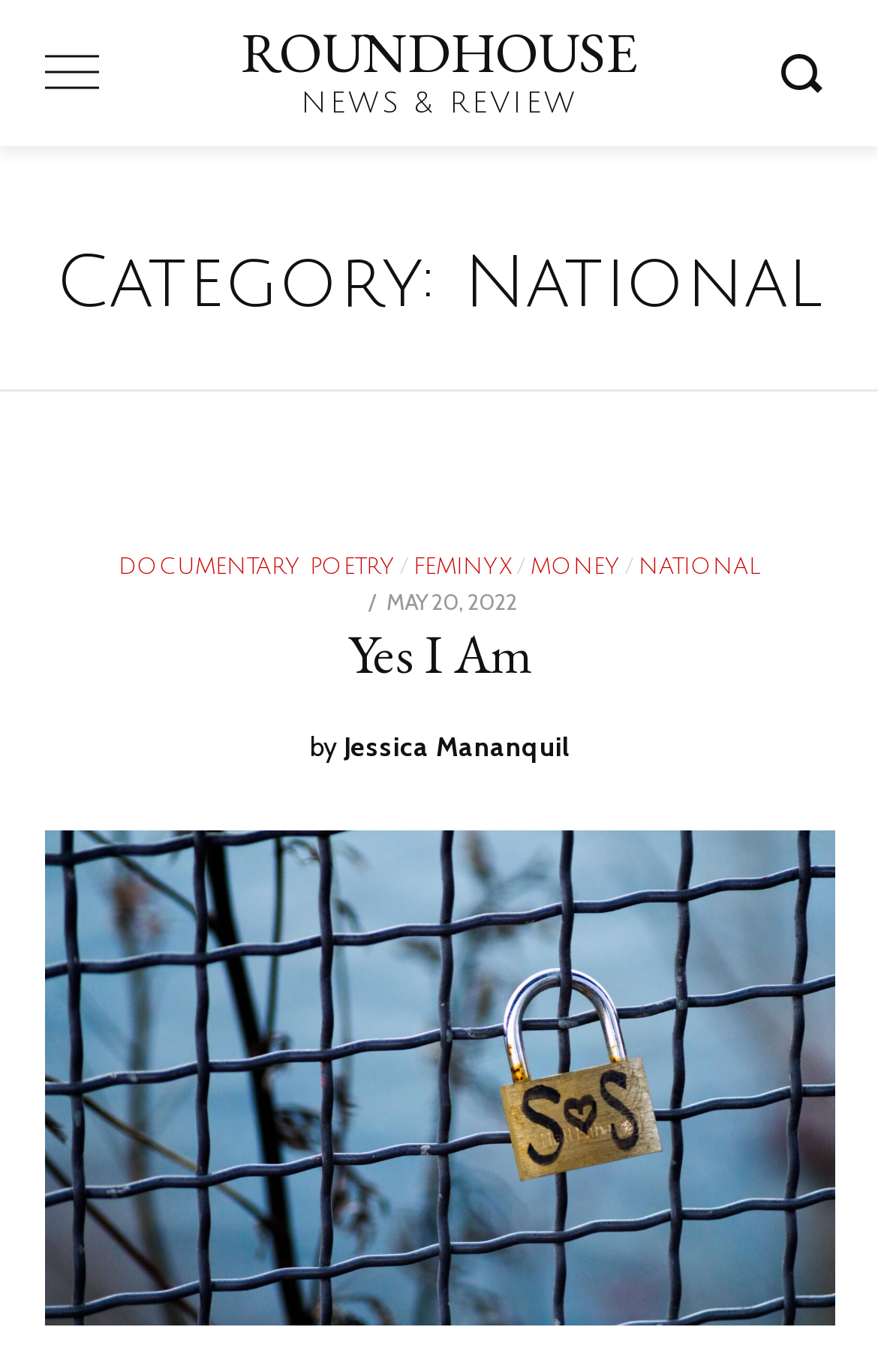Can you find the bounding box coordinates for the element to click on to achieve the instruction: "Read the 'NEWS & REVIEW' section"?

[0.342, 0.064, 0.658, 0.087]